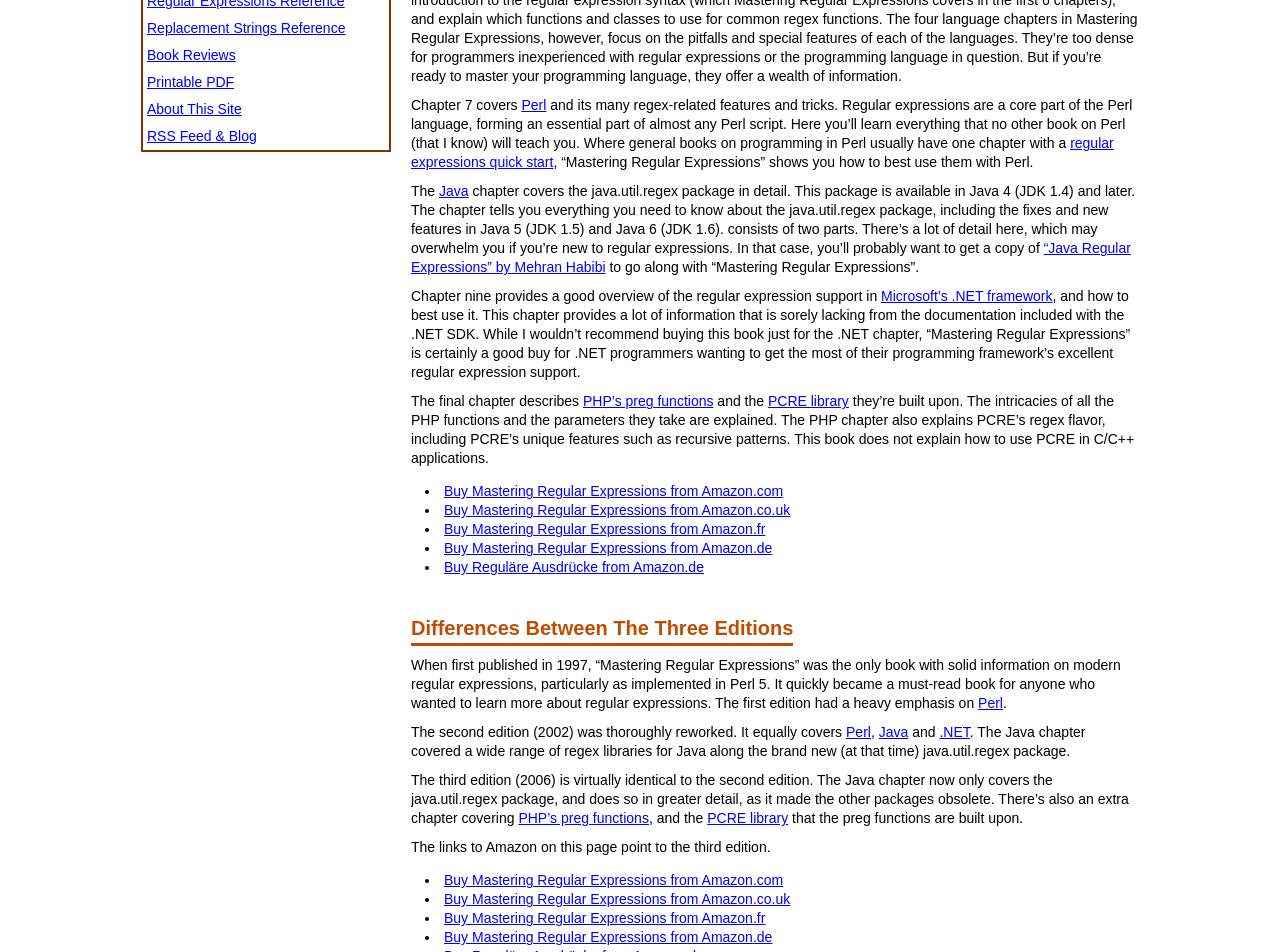Using the provided element description "RSS Feed & Blog", determine the bounding box coordinates of the UI element.

[0.115, 0.134, 0.201, 0.151]